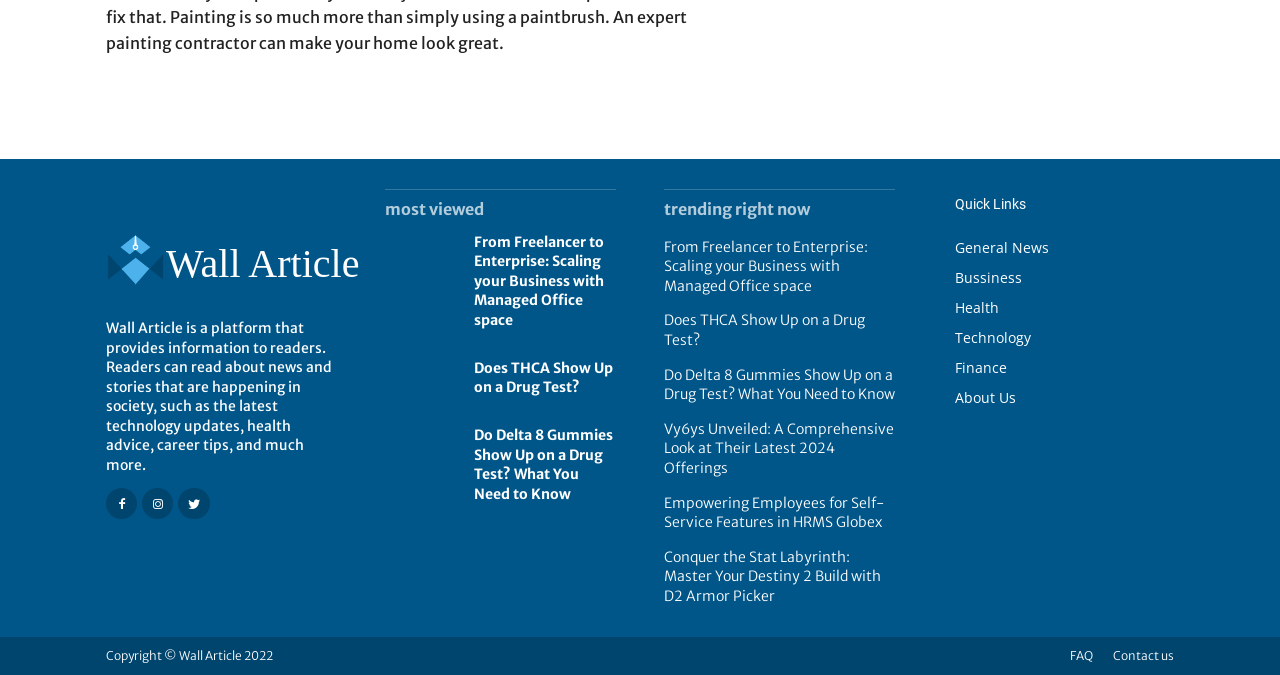Pinpoint the bounding box coordinates for the area that should be clicked to perform the following instruction: "Explore the trending article about Vy6ys".

[0.519, 0.622, 0.699, 0.709]